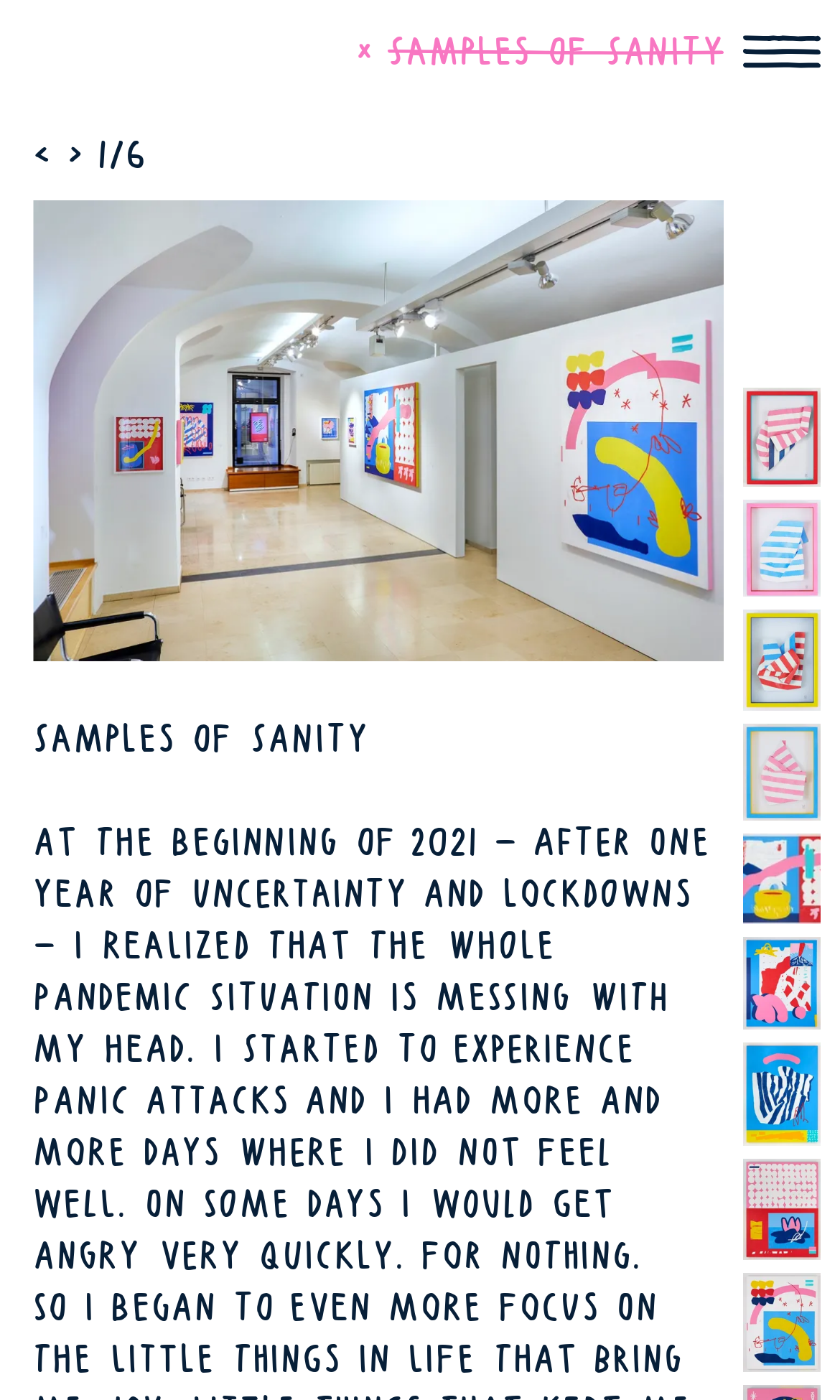Locate the bounding box coordinates of the UI element described by: "seethe / rest". The bounding box coordinates should consist of four float numbers between 0 and 1, i.e., [left, top, right, bottom].

[0.015, 0.67, 1.0, 0.736]